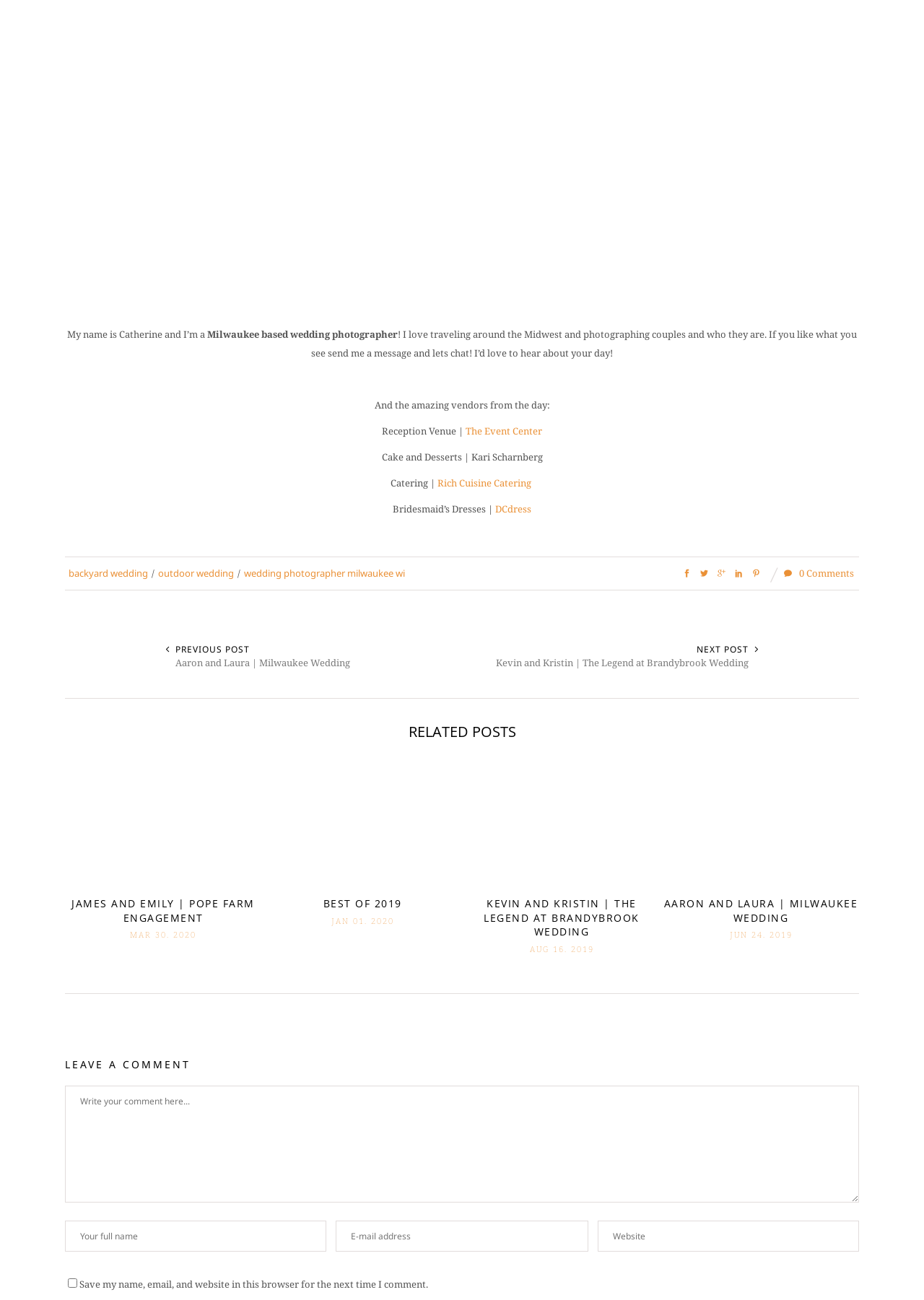Locate the bounding box coordinates of the region to be clicked to comply with the following instruction: "Click the 'KEVIN AND KRISTIN | THE LEGEND AT BRANDYBROOK WEDDING' link". The coordinates must be four float numbers between 0 and 1, in the form [left, top, right, bottom].

[0.502, 0.69, 0.714, 0.722]